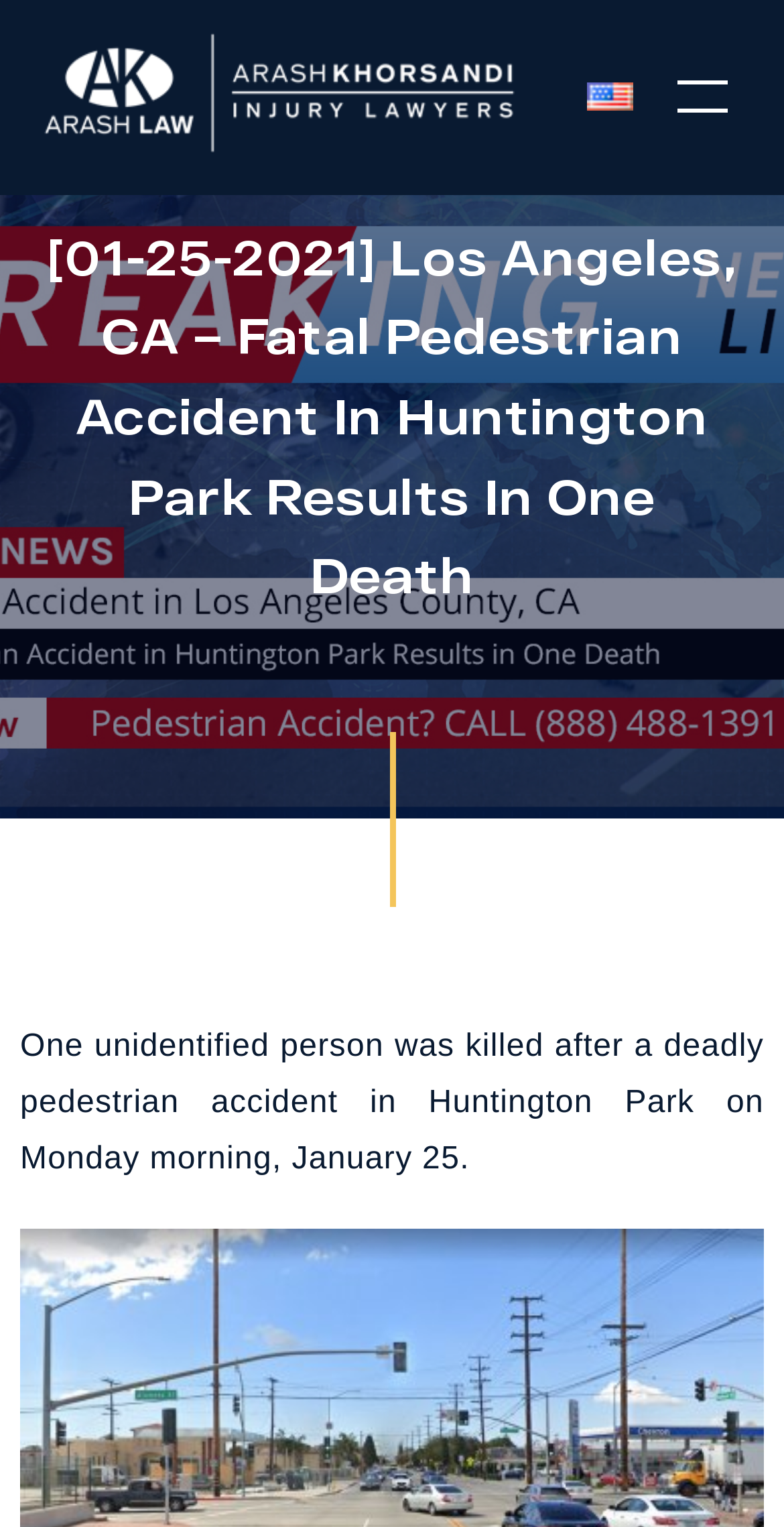Please determine the bounding box coordinates for the element with the description: "alt="AKLAW-Logo-khorsandi-bold-and-law-bold-no-number-white-370x97-1-e1677008268600"".

[0.051, 0.02, 0.41, 0.1]